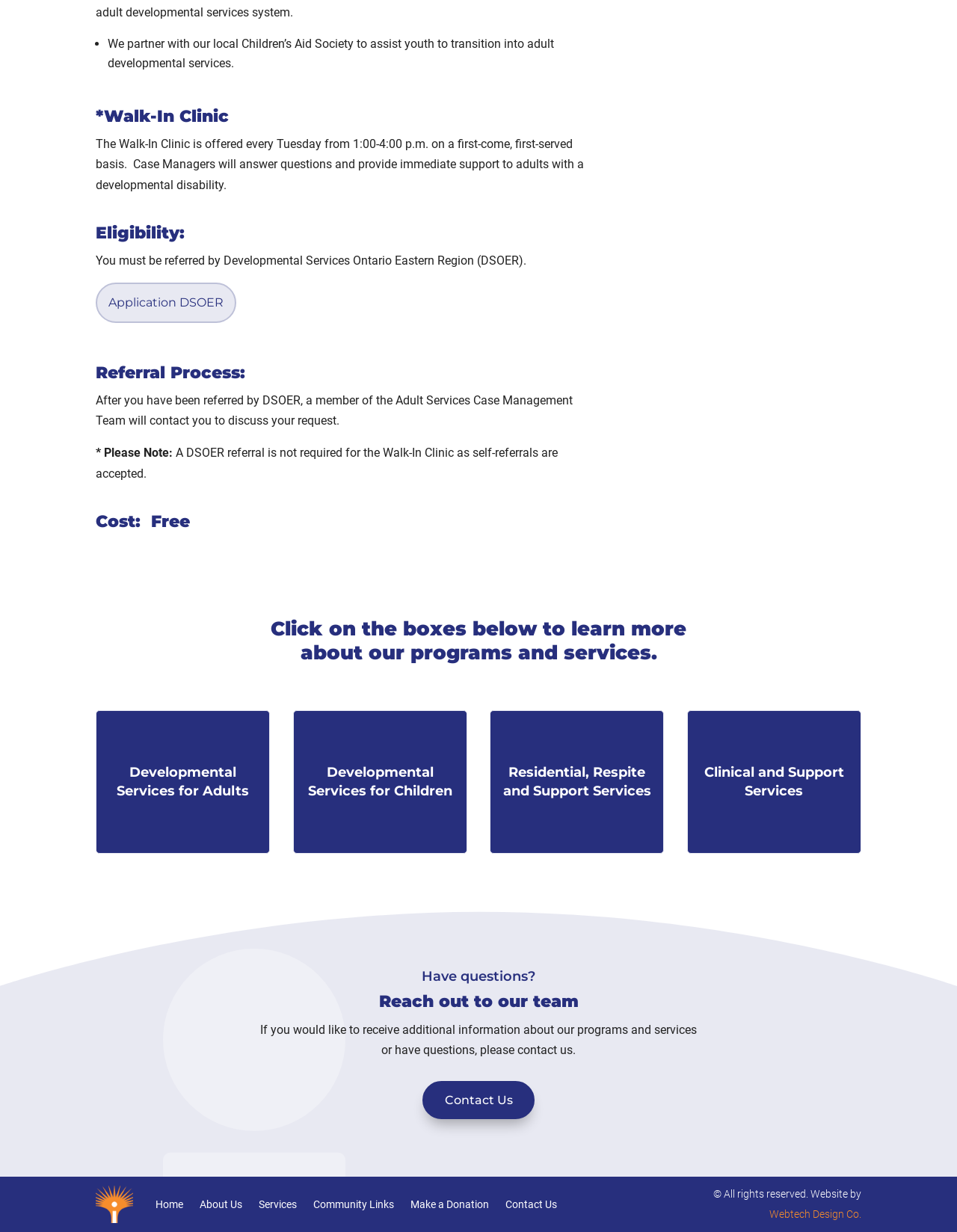Using the information shown in the image, answer the question with as much detail as possible: What is the cost of the service?

I found the answer by looking at the heading element that says 'Cost: Free'.